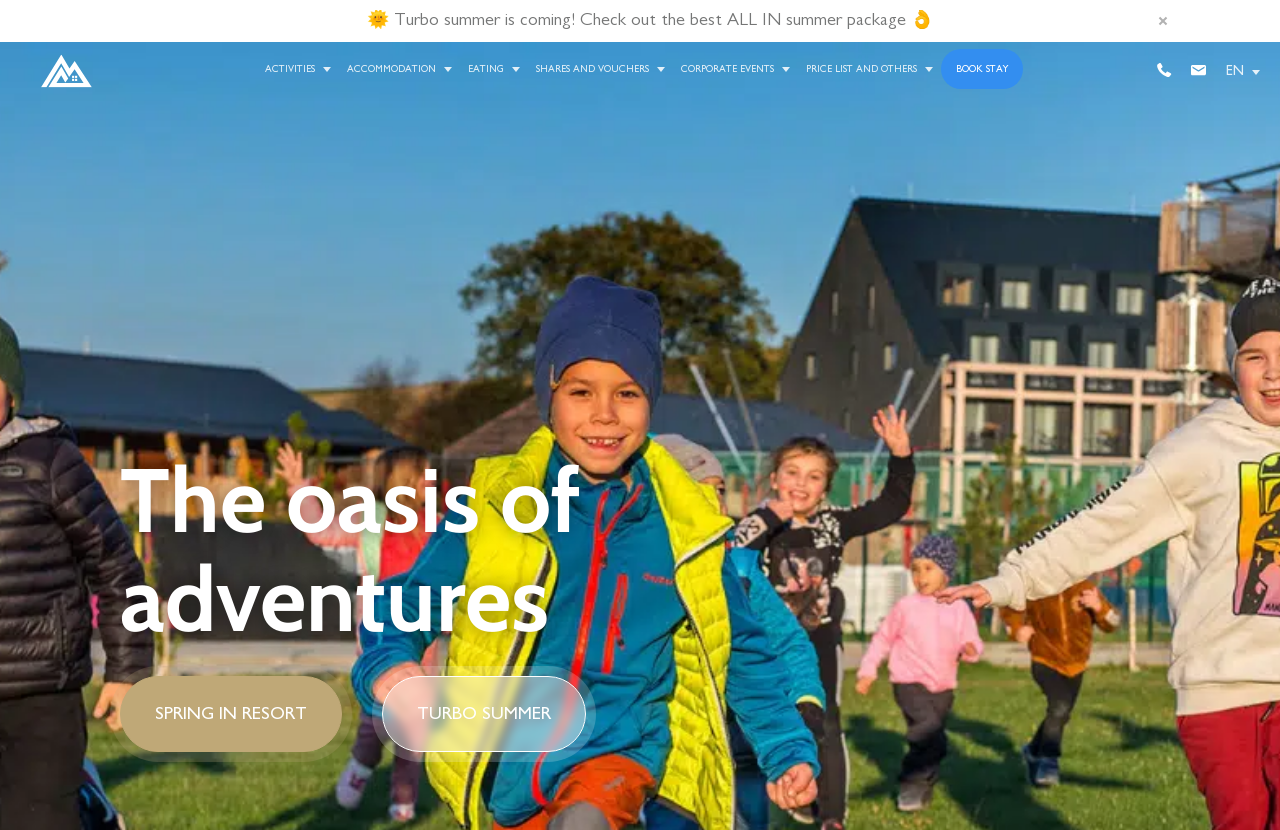Locate the bounding box coordinates of the element you need to click to accomplish the task described by this instruction: "Book a stay".

[0.735, 0.059, 0.799, 0.108]